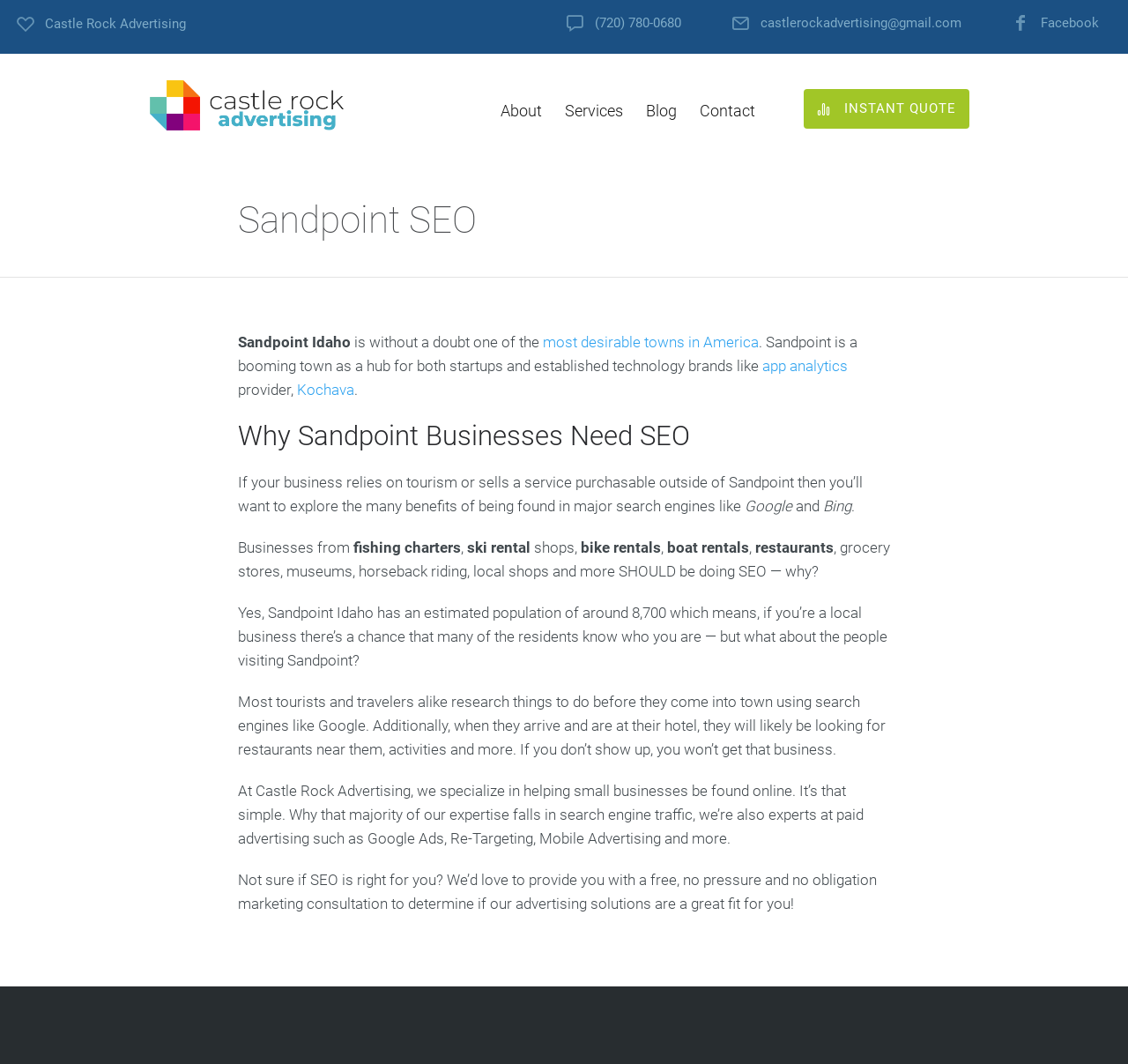Identify the bounding box for the element characterized by the following description: "Case Western".

None